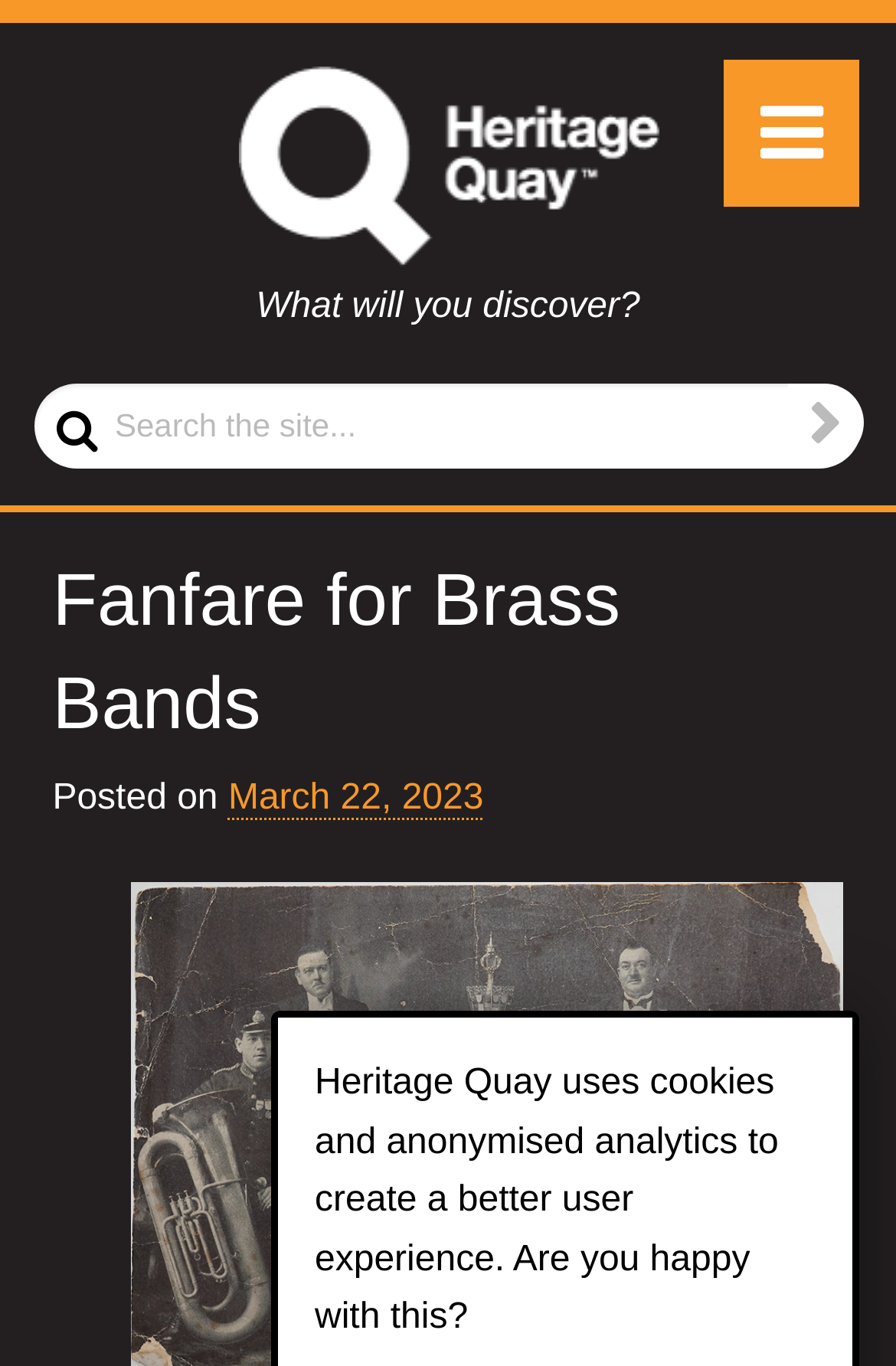How many social media links are there?
Give a one-word or short-phrase answer derived from the screenshot.

3